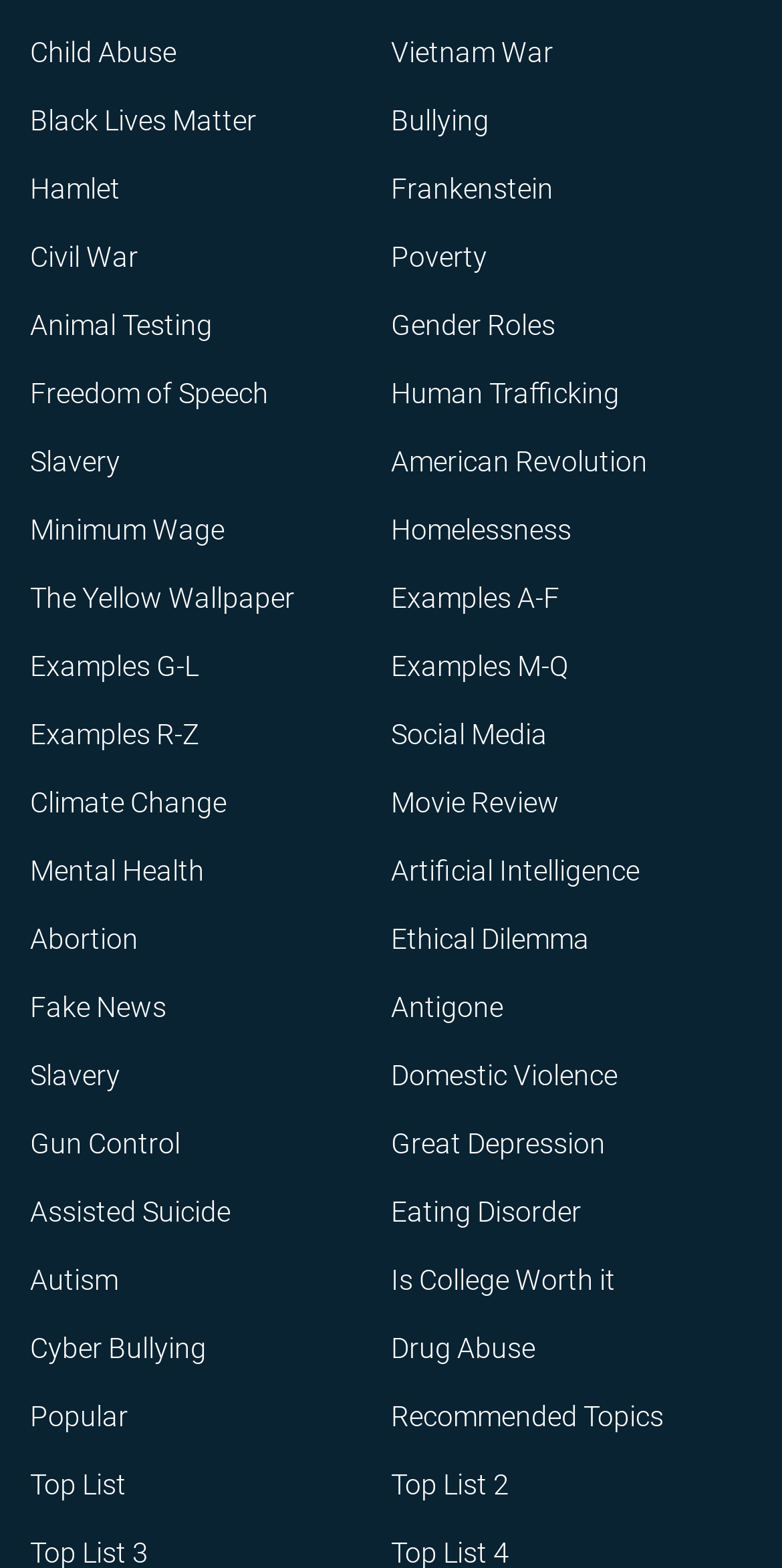Show the bounding box coordinates of the region that should be clicked to follow the instruction: "Explore the topic of Climate Change."

[0.038, 0.502, 0.29, 0.522]